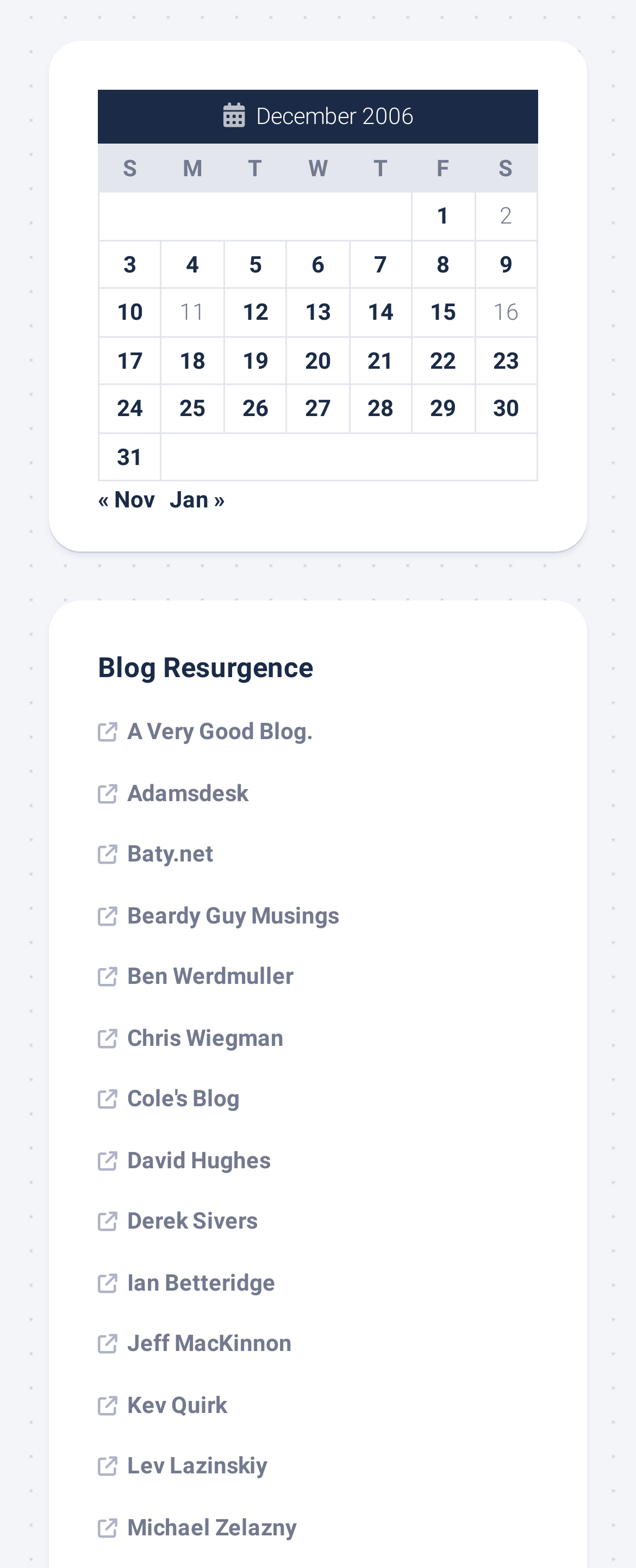Determine the bounding box coordinates for the area that should be clicked to carry out the following instruction: "Learn about the charity".

None